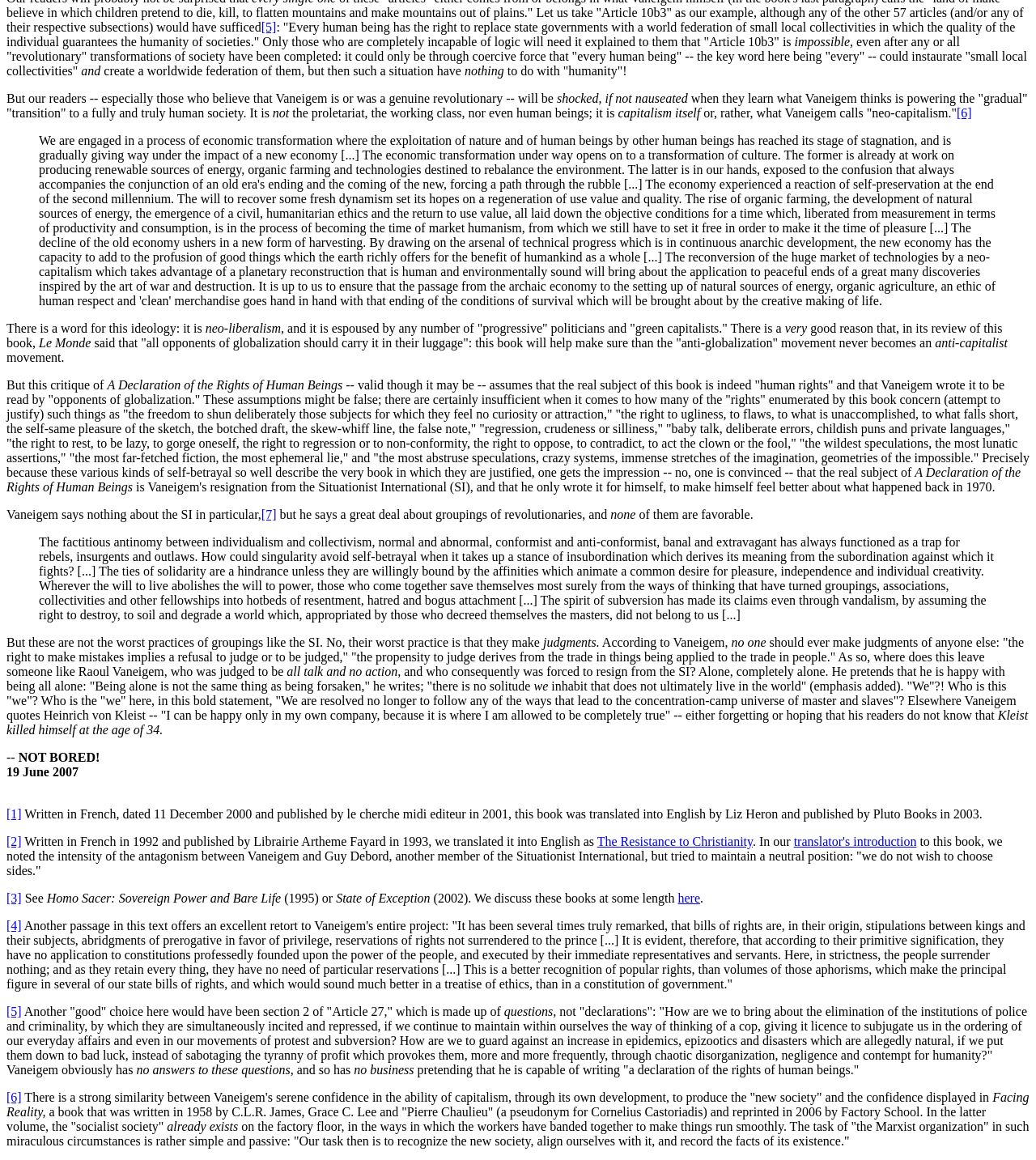What is the name of the publisher of the English translation of the book?
Please provide a detailed and comprehensive answer to the question.

The name of the publisher can be inferred from the text, specifically from the sentence 'Written in French, dated 11 December 2000 and published by le cherche midi editeur in 2001, this book was translated into English by Liz Heron and published by Pluto Books in 2003.' which mentions the publication details.